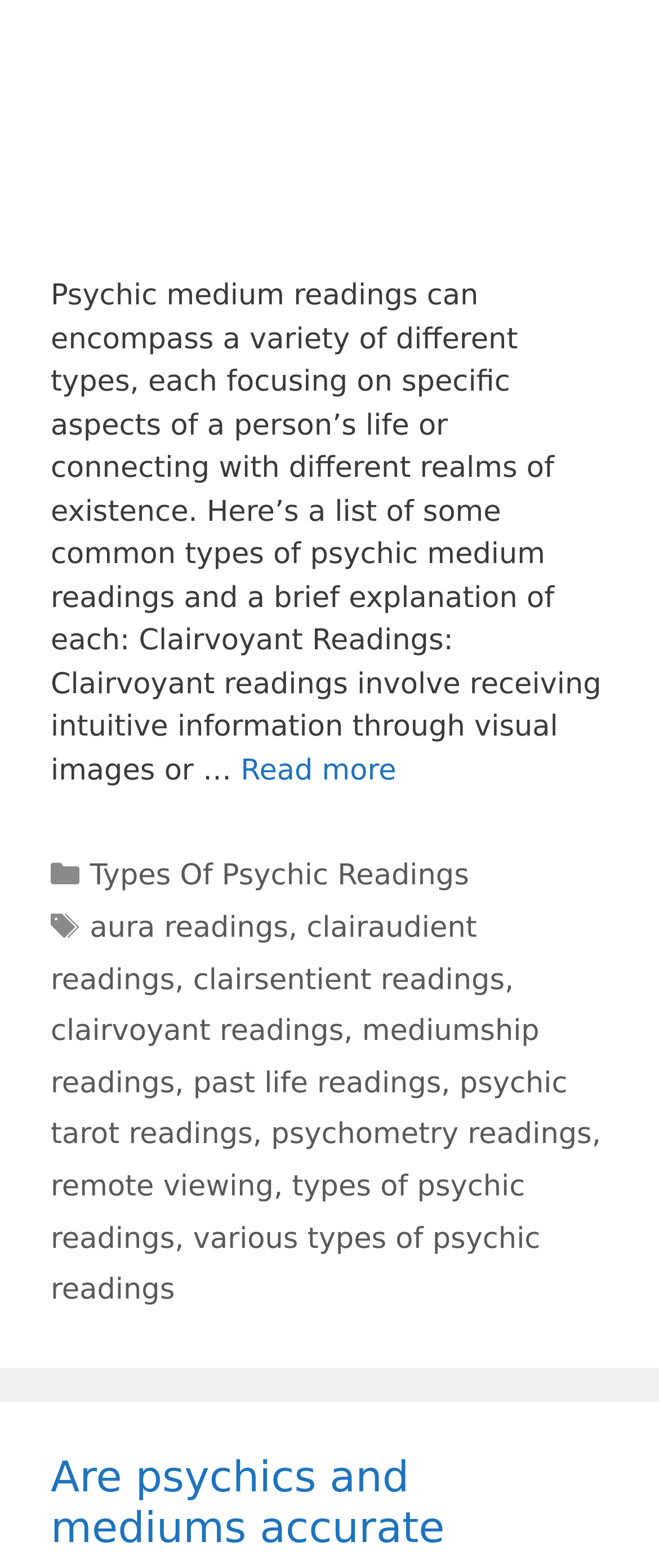Using the provided element description "Menu", determine the bounding box coordinates of the UI element.

None